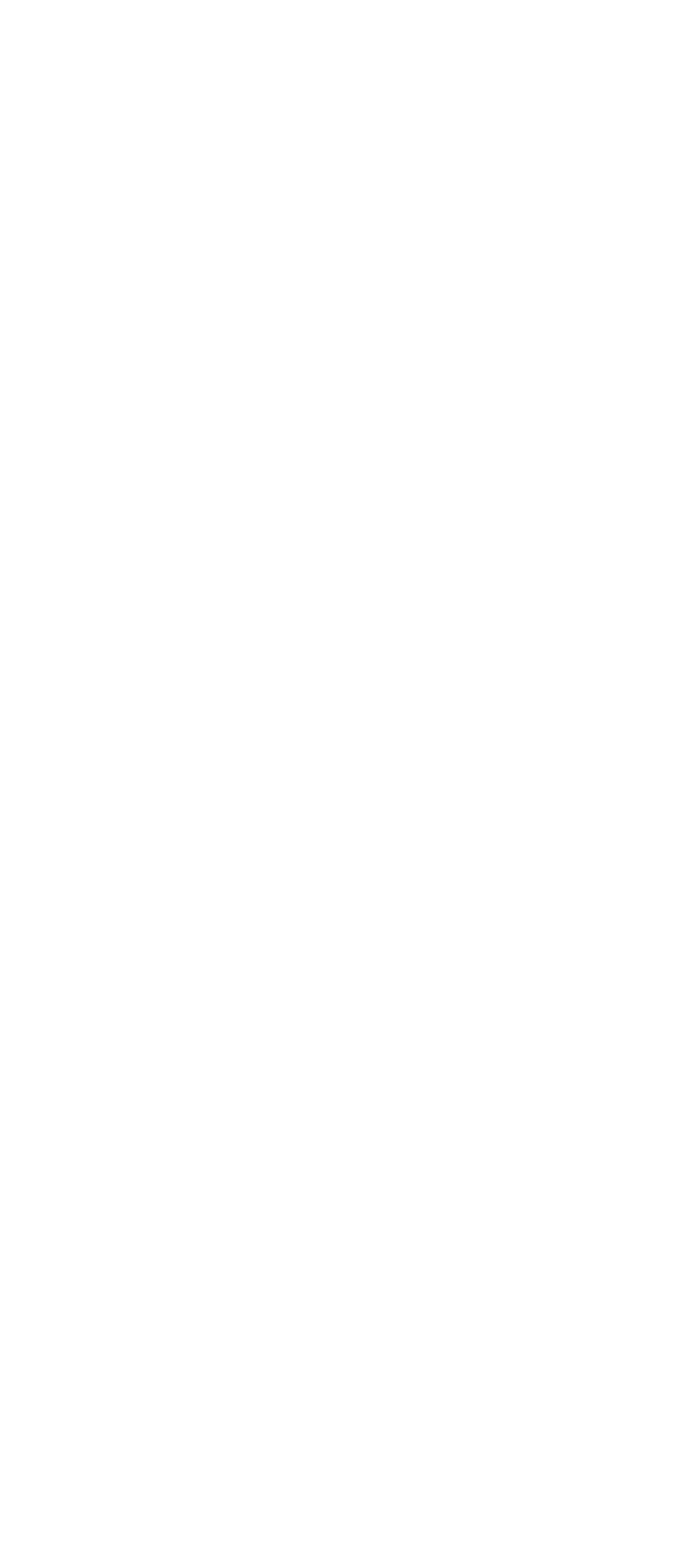Use a single word or phrase to answer the question:
What happens when the 'Submit Application' button is clicked?

Submits application